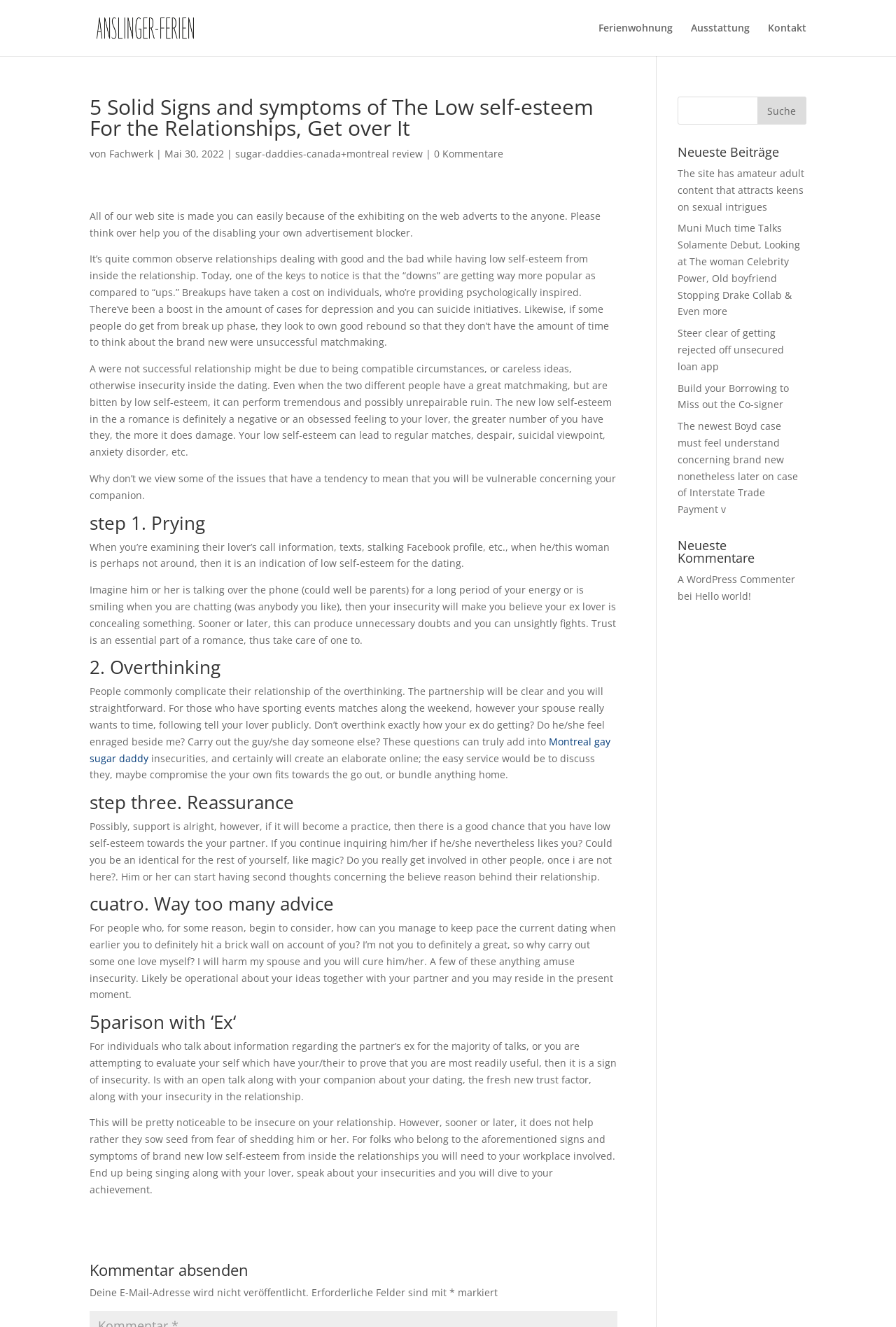Kindly determine the bounding box coordinates for the area that needs to be clicked to execute this instruction: "Follow Finance Monthly on Facebook".

None